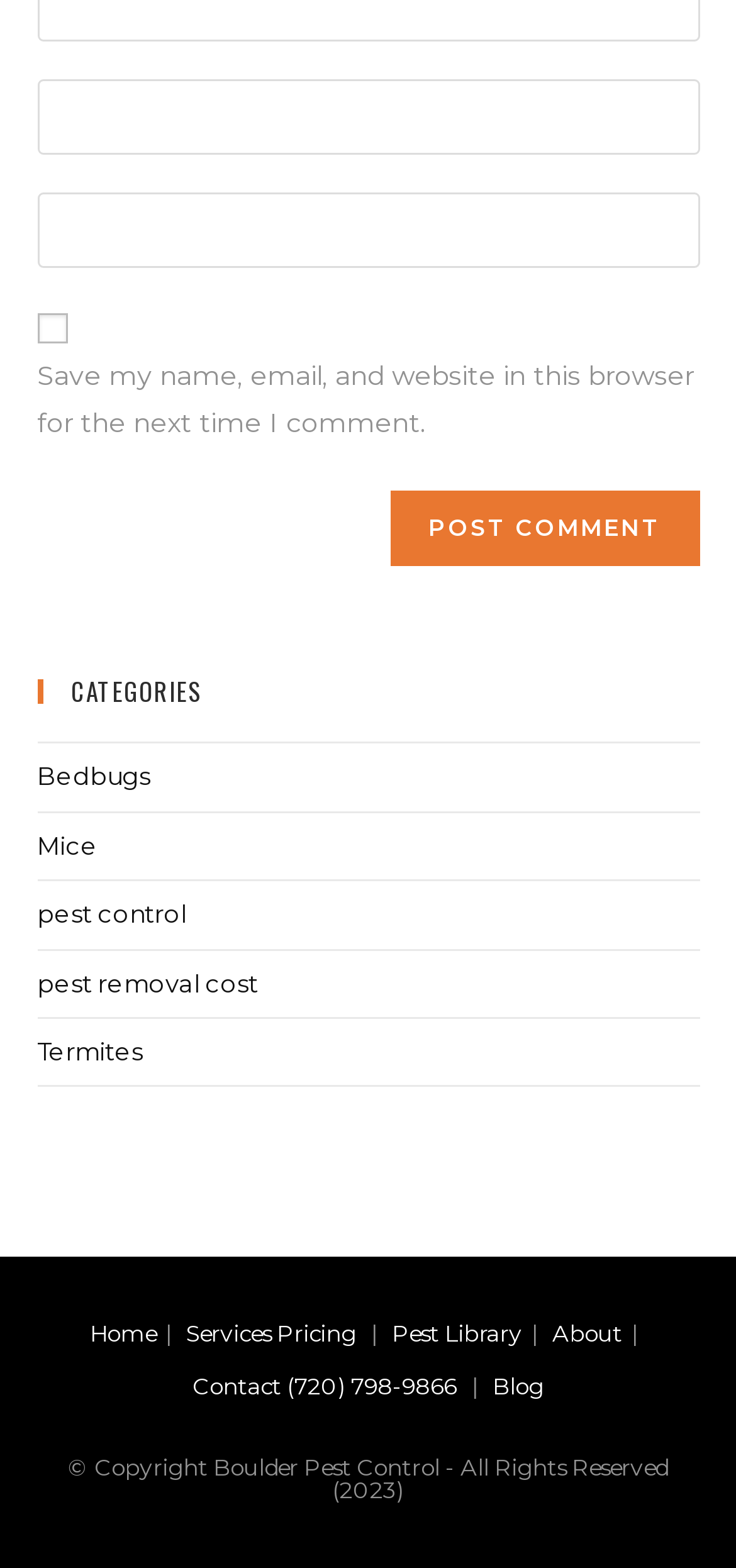Identify the bounding box coordinates of the section that should be clicked to achieve the task described: "Call the phone number".

[0.39, 0.875, 0.621, 0.893]